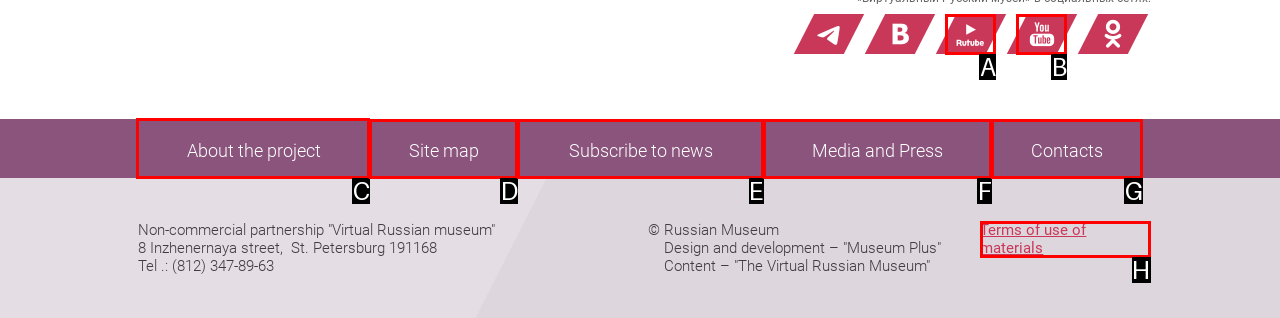Choose the letter that corresponds to the correct button to accomplish the task: Click the About the project link
Reply with the letter of the correct selection only.

C